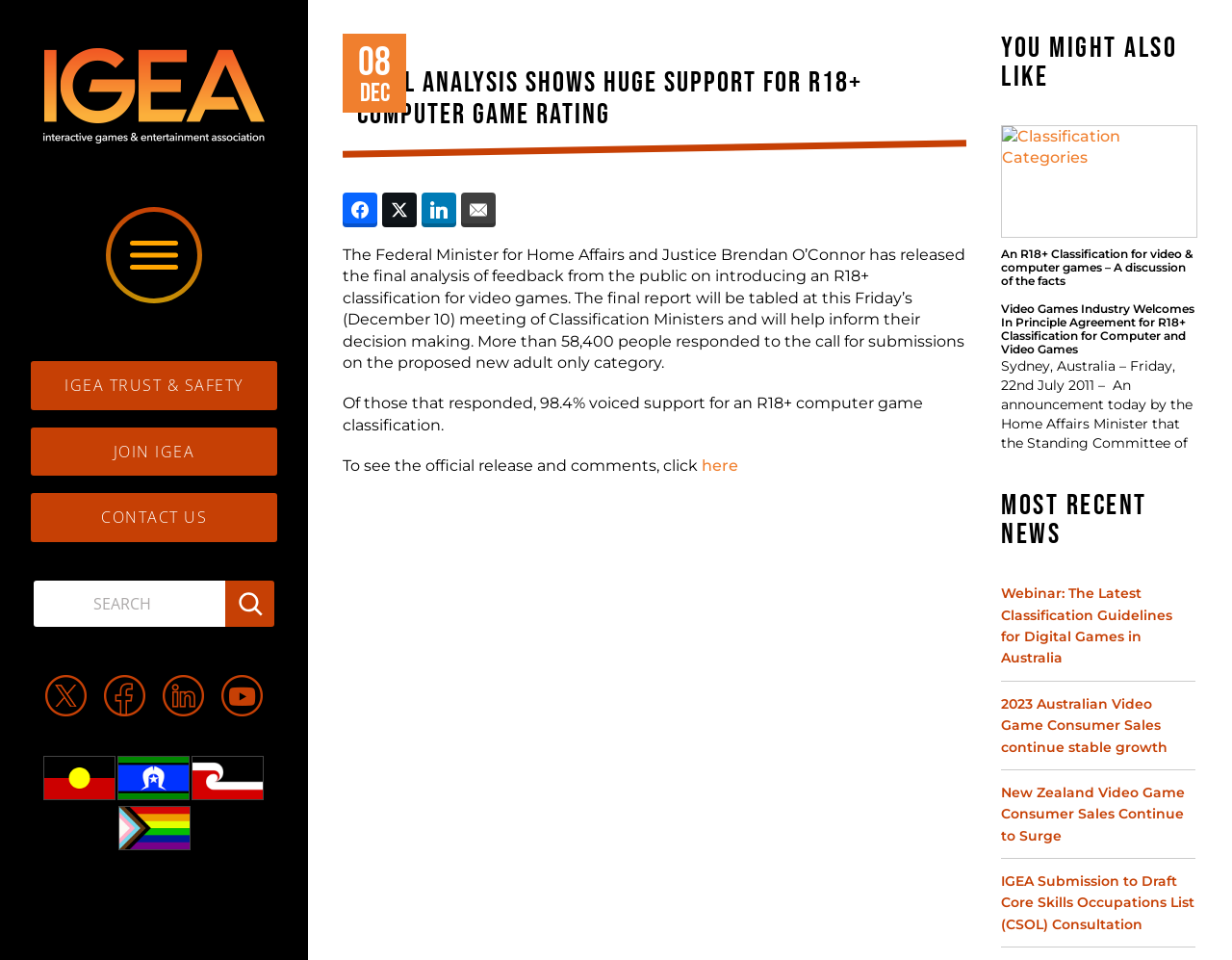Based on the element description: "name="s" placeholder="SEARCH"", identify the bounding box coordinates for this UI element. The coordinates must be four float numbers between 0 and 1, listed as [left, top, right, bottom].

[0.027, 0.604, 0.183, 0.653]